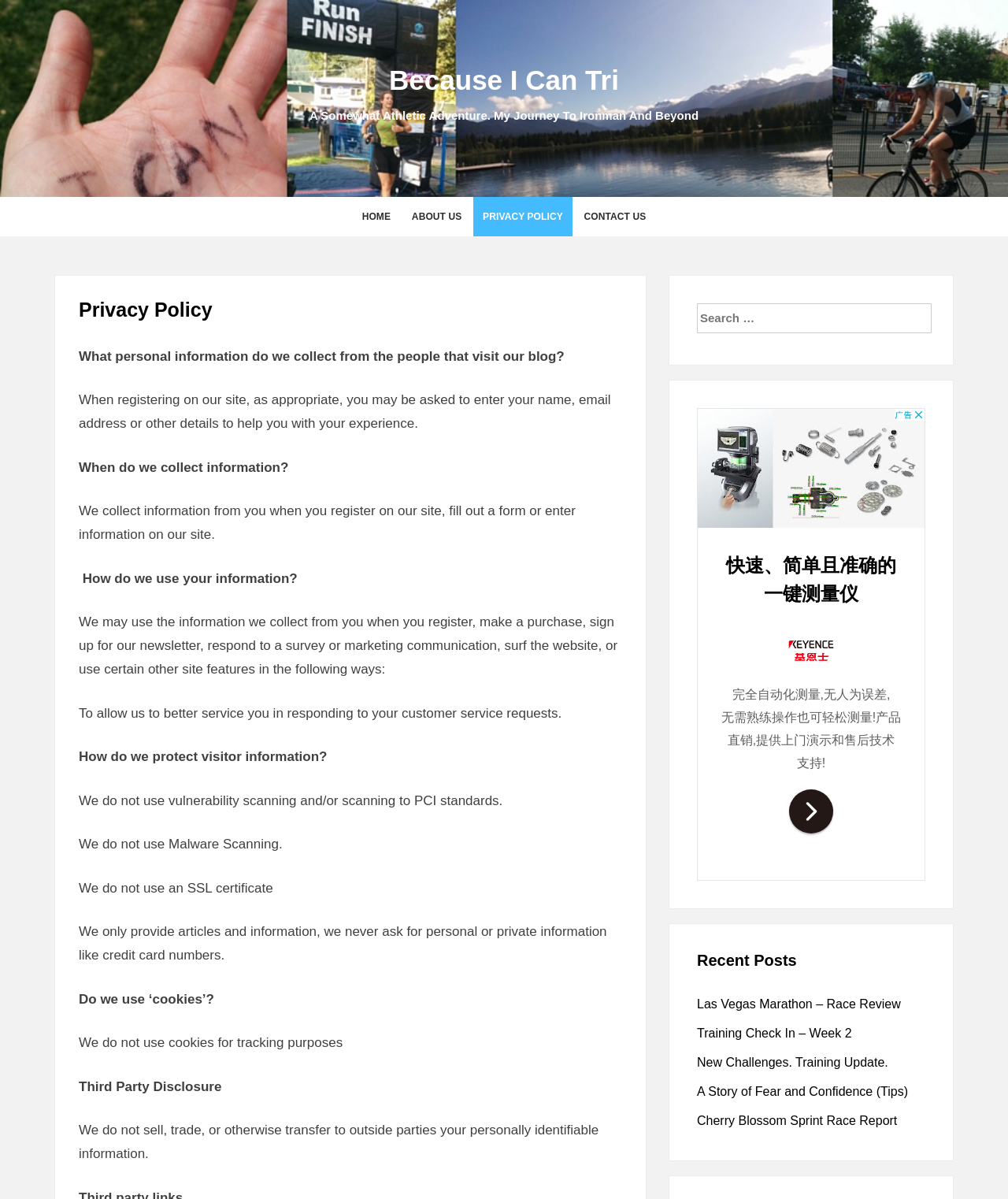What is the topic of the recent posts?
Refer to the image and give a detailed response to the question.

The recent posts section lists several links, including 'Las Vegas Marathon – Race Review', 'Training Check In – Week 2', and 'New Challenges. Training Update.', suggesting that the topic of the recent posts is related to marathon and training.